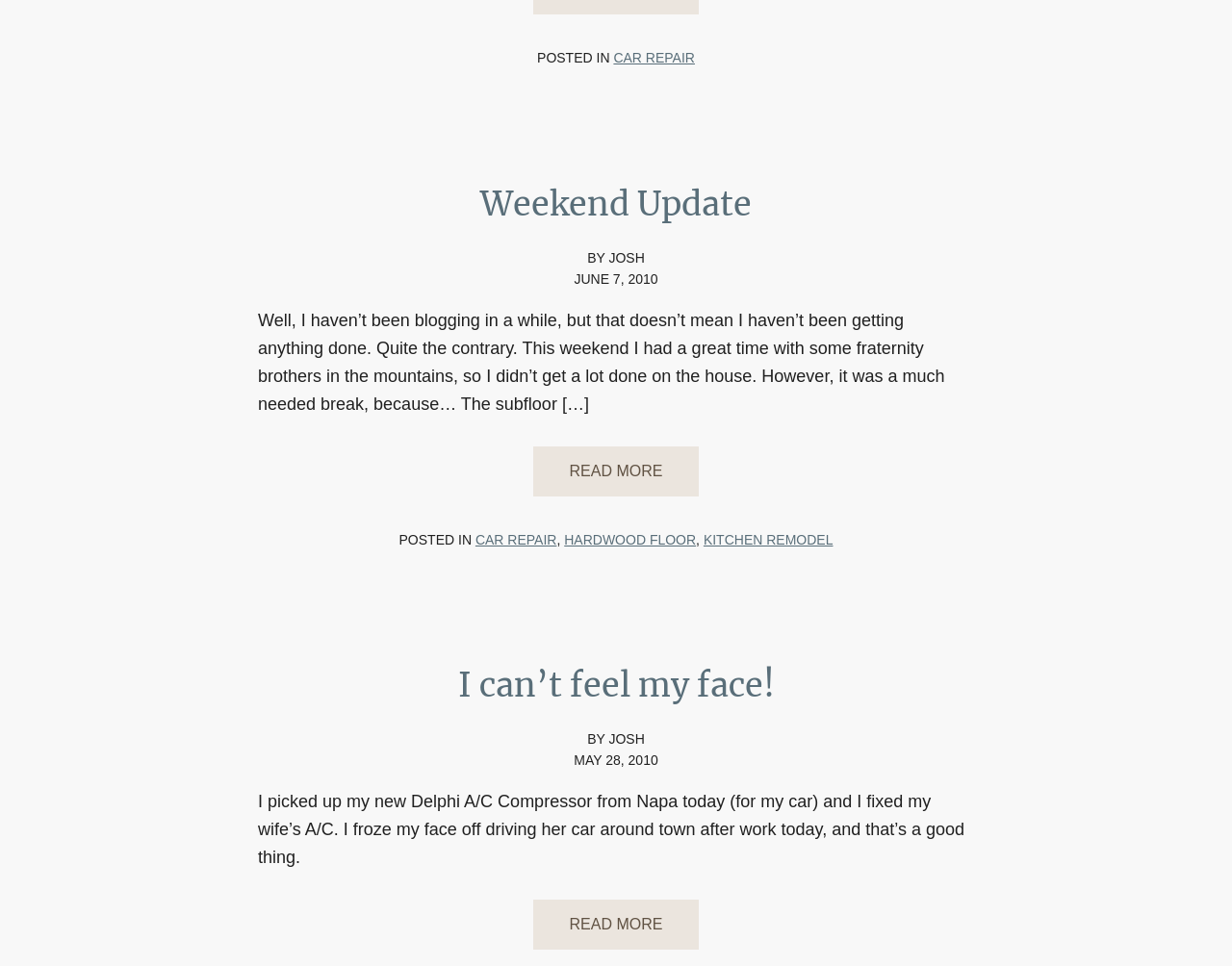Please find the bounding box for the following UI element description. Provide the coordinates in (top-left x, top-left y, bottom-right x, bottom-right y) format, with values between 0 and 1: I can’t feel my face!

[0.371, 0.688, 0.629, 0.73]